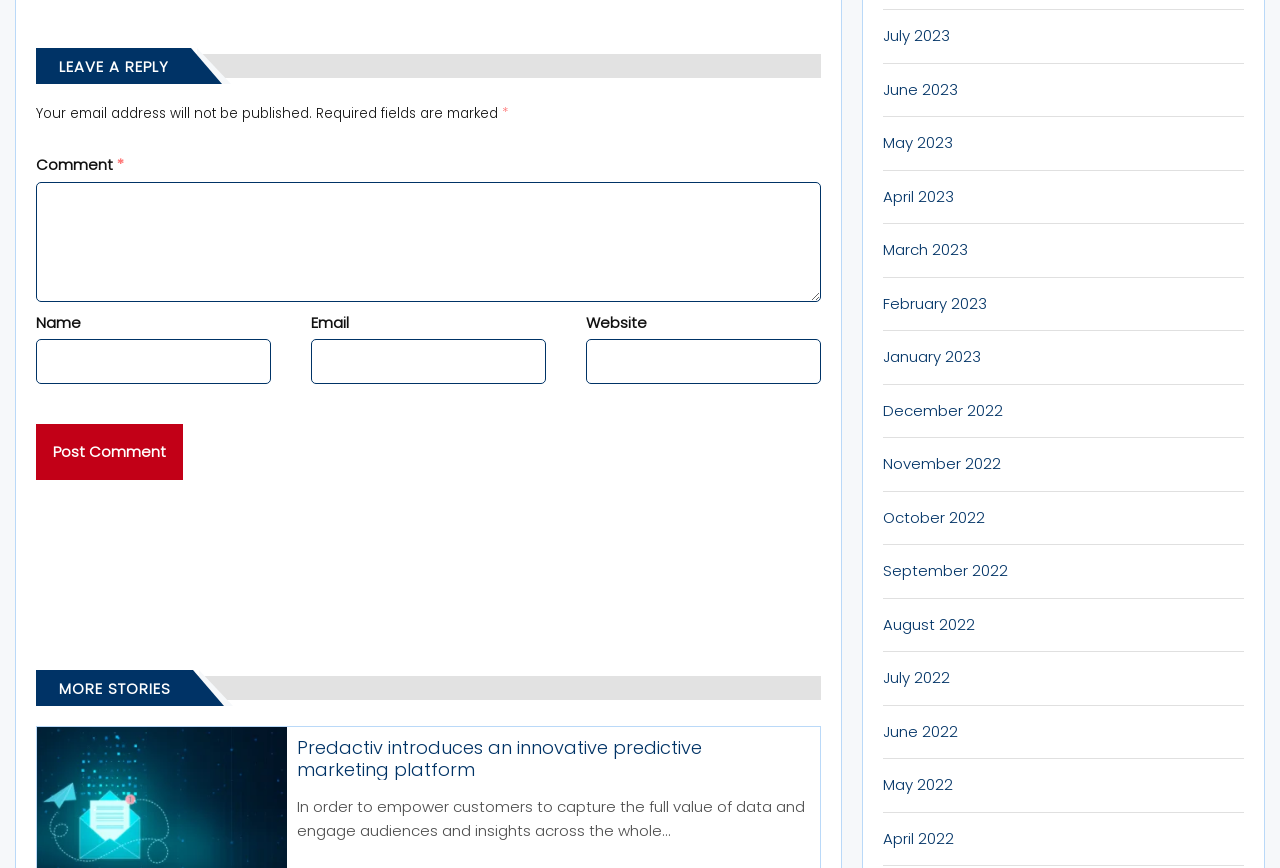Locate the bounding box coordinates of the clickable region to complete the following instruction: "Post a comment."

[0.028, 0.488, 0.143, 0.553]